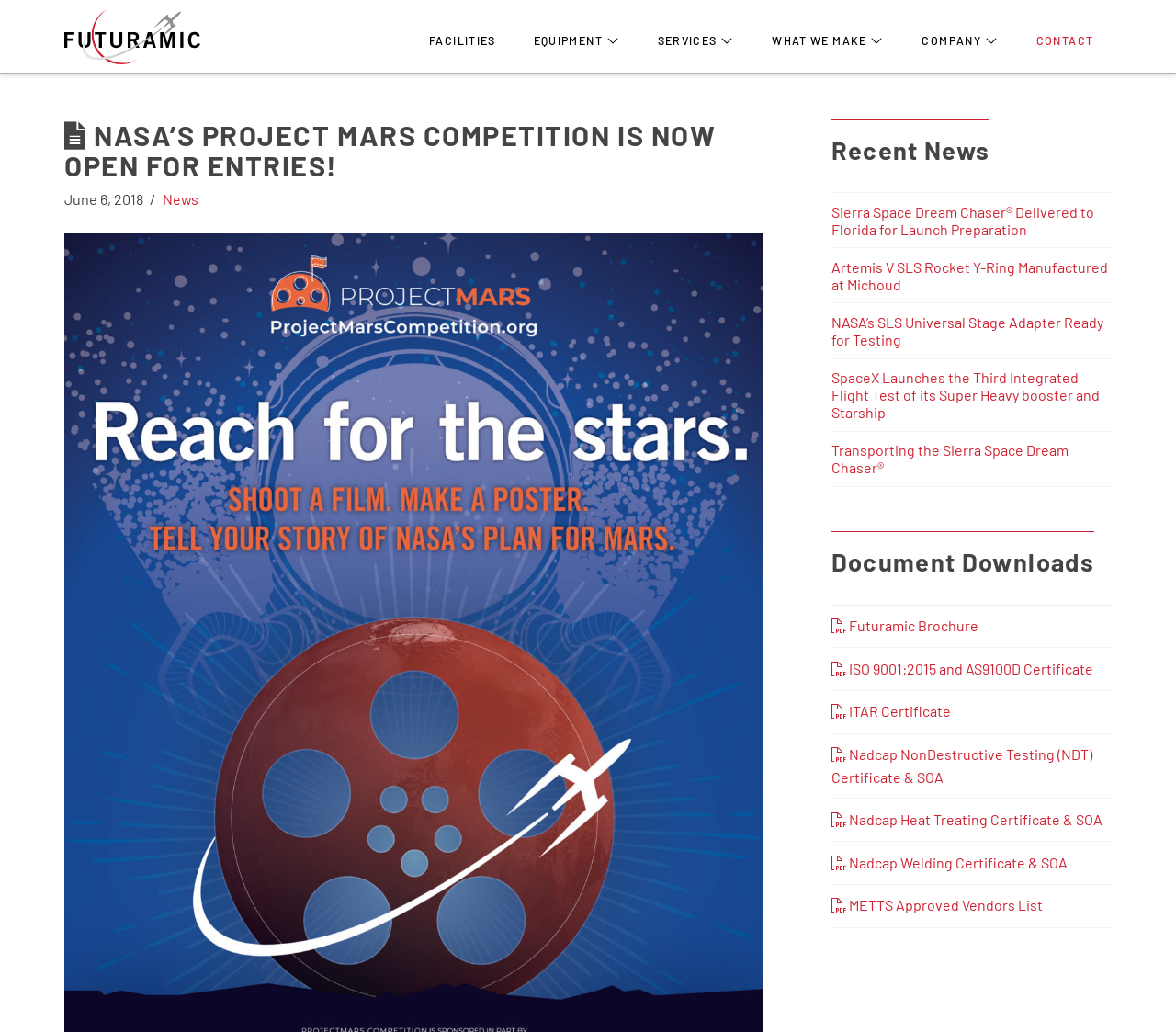Find the bounding box coordinates of the clickable area that will achieve the following instruction: "View the NASA’S PROJECT MARS COMPETITION IS NOW OPEN FOR ENTRIES! heading".

[0.055, 0.115, 0.65, 0.175]